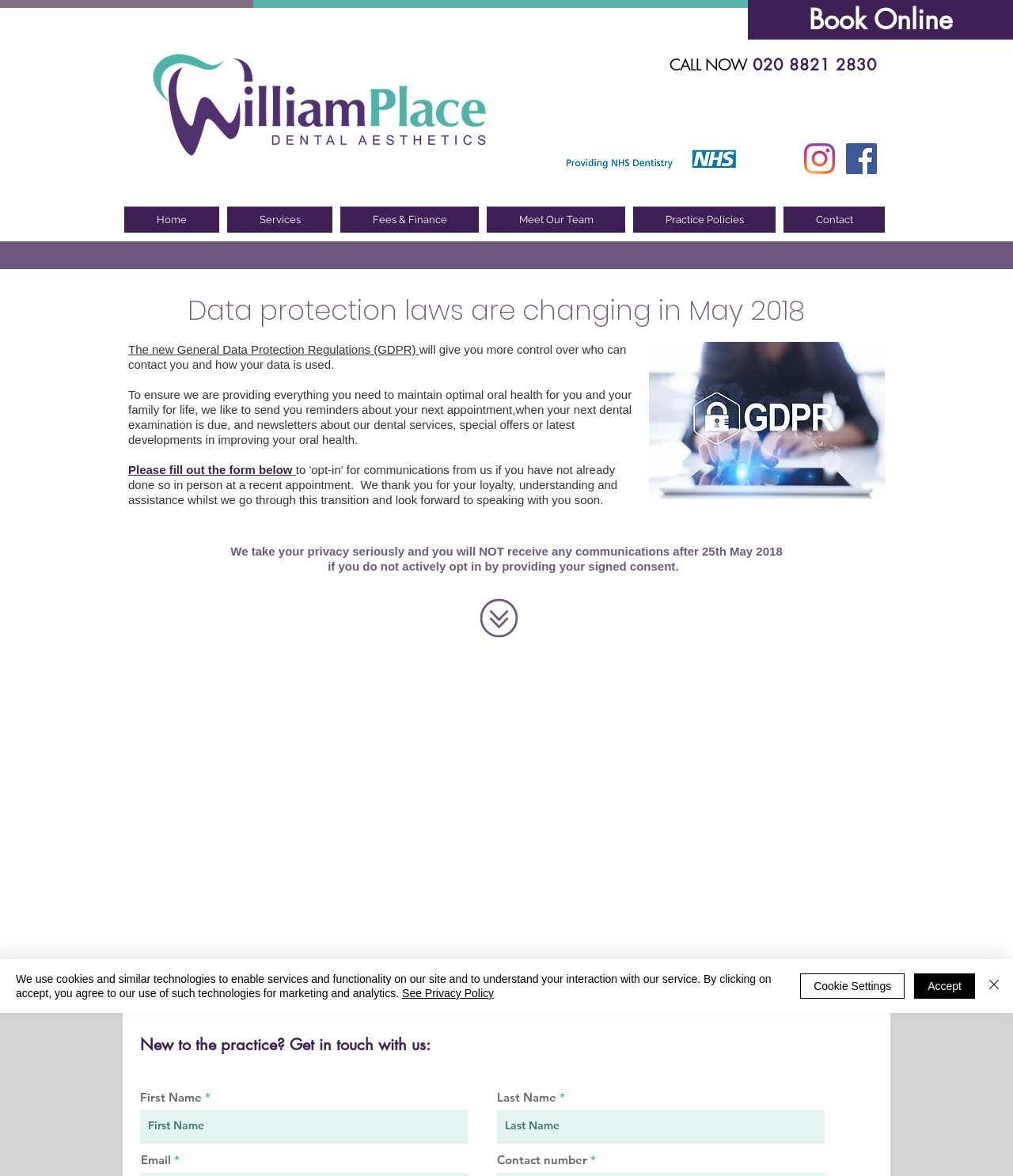Identify the bounding box coordinates for the UI element described as: "aria-label="Instagram"". The coordinates should be provided as four floats between 0 and 1: [left, top, right, bottom].

[0.794, 0.122, 0.824, 0.148]